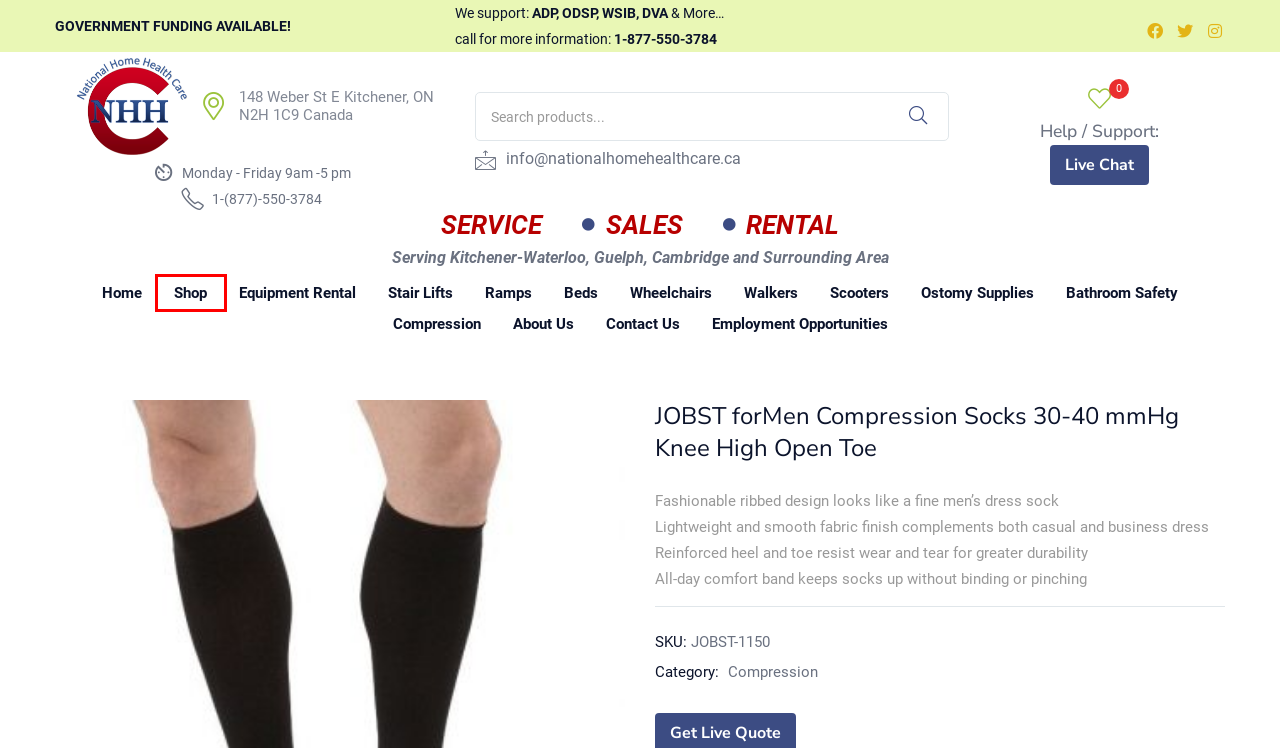You have a screenshot of a webpage with a red bounding box around an element. Identify the webpage description that best fits the new page that appears after clicking the selected element in the red bounding box. Here are the candidates:
A. National Home Health Care, Medical Supply Store In Kitchener
B. About Us - National Homehealth Care
C. New Top Medical Equipment Rental Supplier NHHC Kitchener
D. New Stairlifts National Home Helath Care Service, Buy / Rent
E. Shop - National Homehealth Care
F. Compression - National Homehealth Care
G. Contact Us - National Homehealth Care
H. New Access Ramps & Top Mobility Systems, Buy Or Rent 2 Own

E